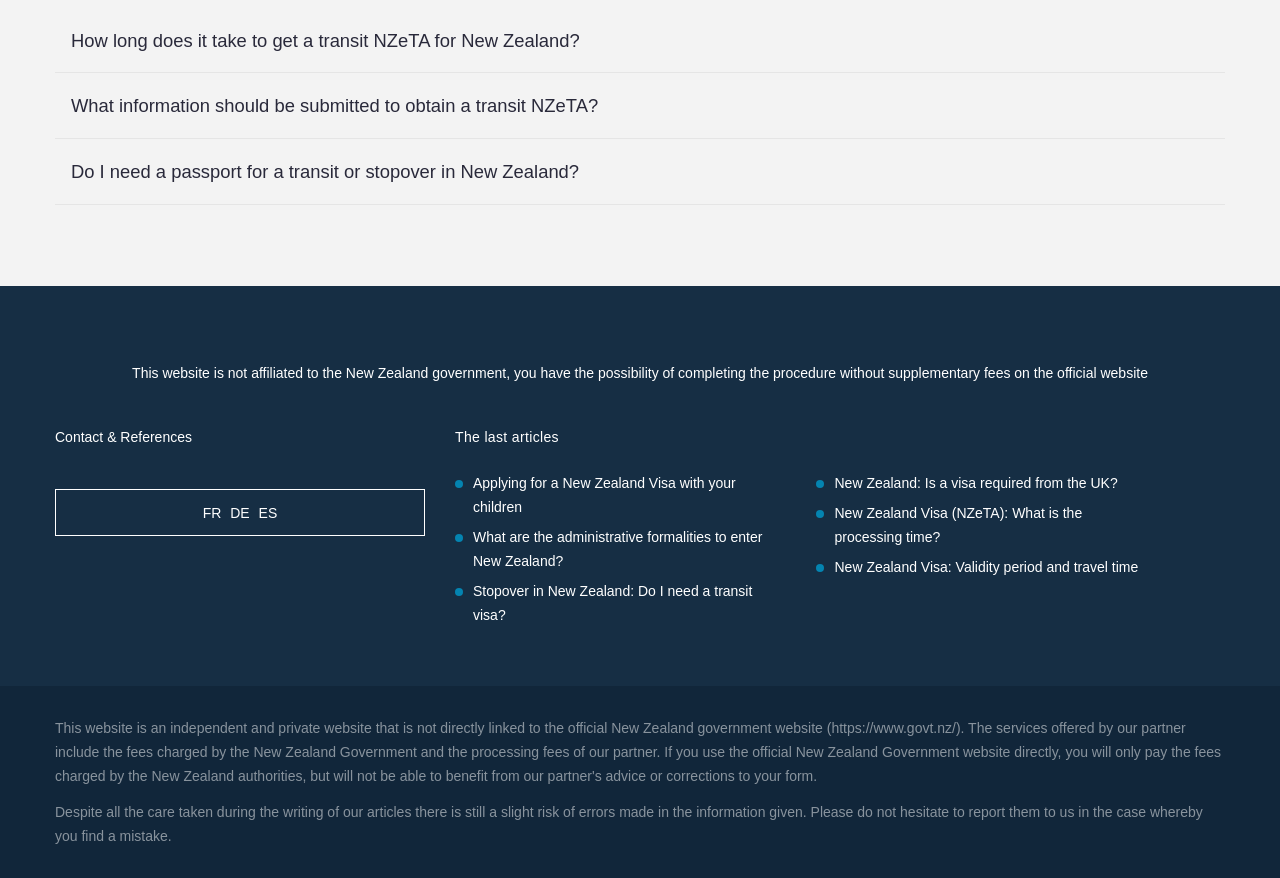Please provide a comprehensive answer to the question based on the screenshot: What is the purpose of this website?

Based on the content of the webpage, it appears that the purpose of this website is to provide information and guidance on obtaining a New Zealand Electronic Travel Authority (NZeTA) transit permit for New Zealand, including the required information, processing time, and other related details.